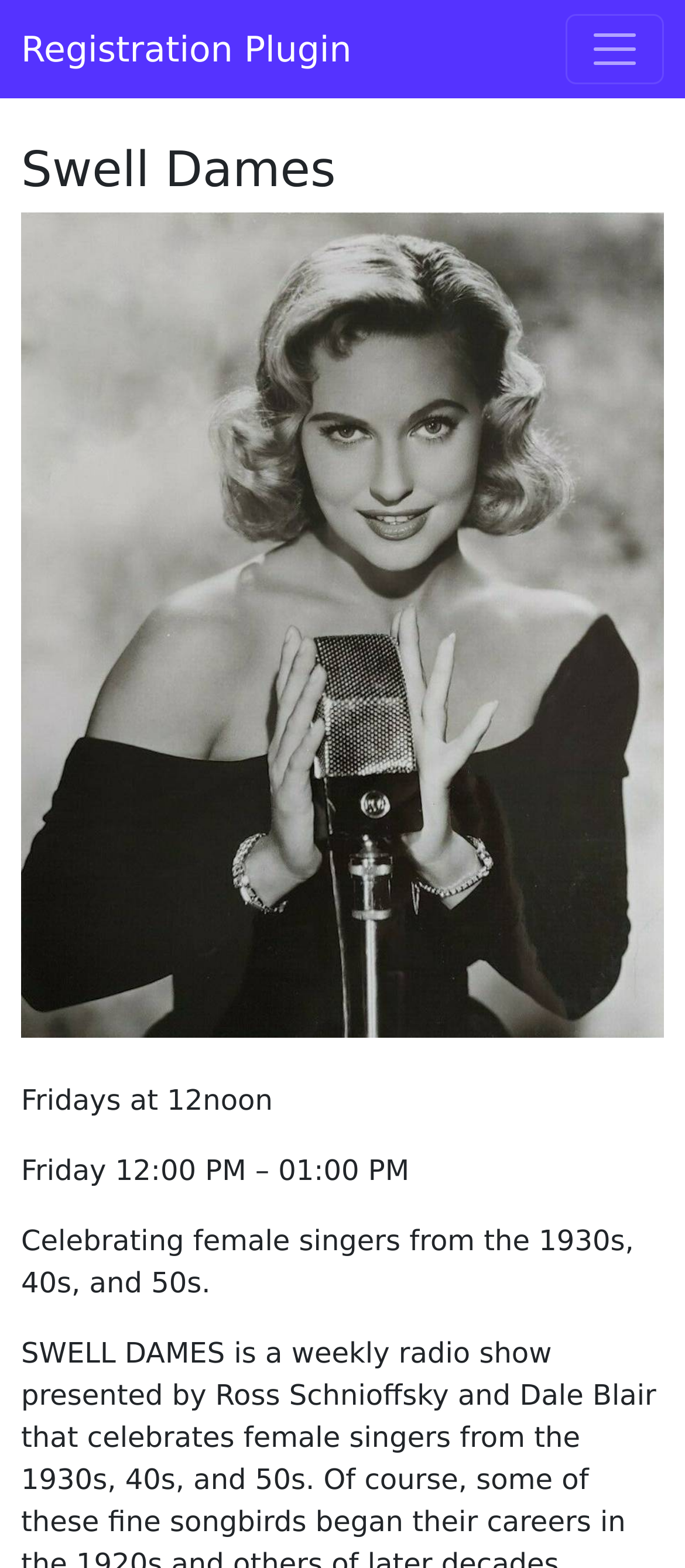Answer the question in a single word or phrase:
What is the name of the event?

Swell Dames